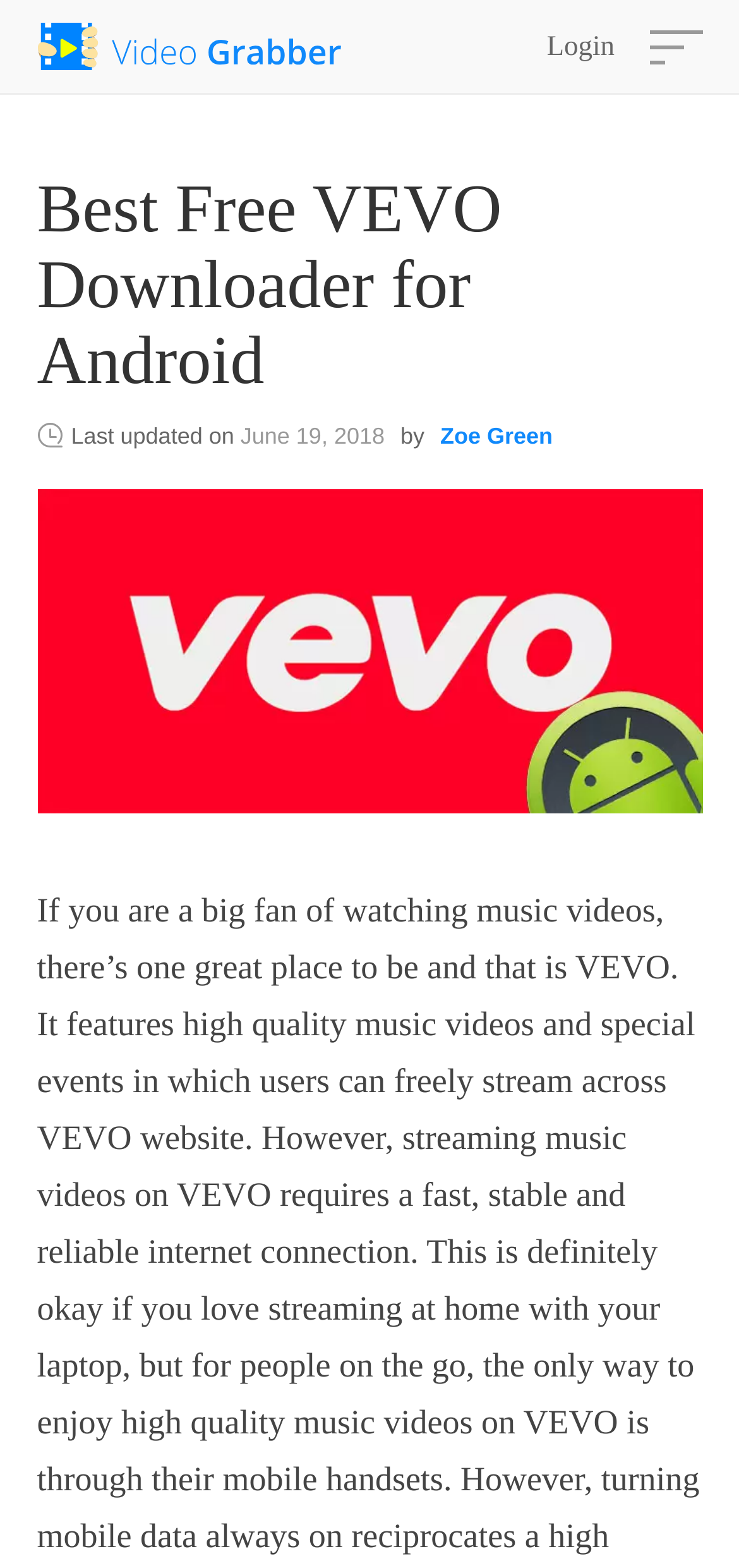Determine the bounding box coordinates of the UI element described by: "Zoe Green".

[0.596, 0.27, 0.748, 0.287]